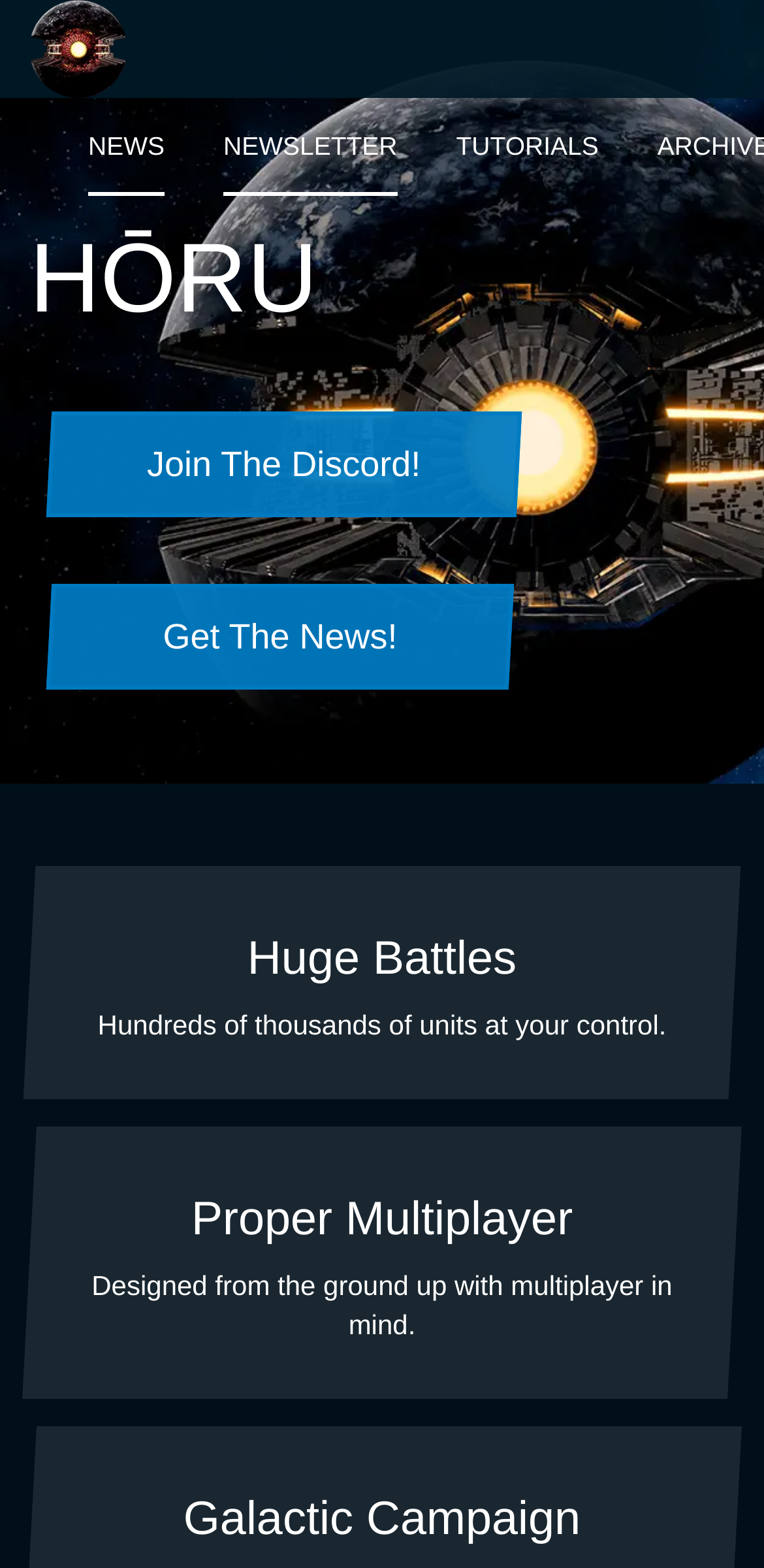Answer the question below with a single word or a brief phrase: 
What is the main theme of this website?

Battlefields